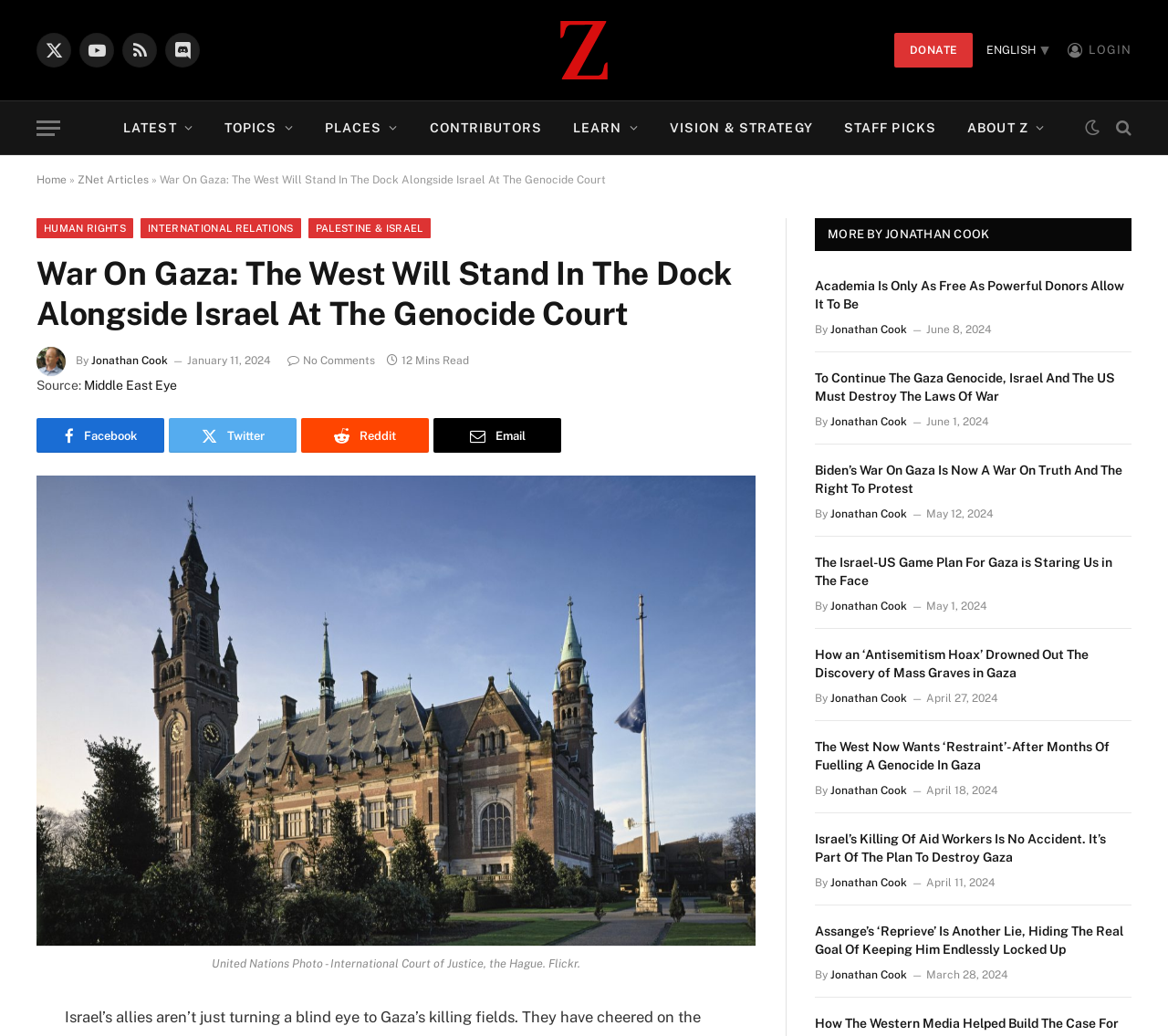Identify the bounding box coordinates of the part that should be clicked to carry out this instruction: "Visit the ZNetwork homepage".

[0.475, 0.011, 0.525, 0.085]